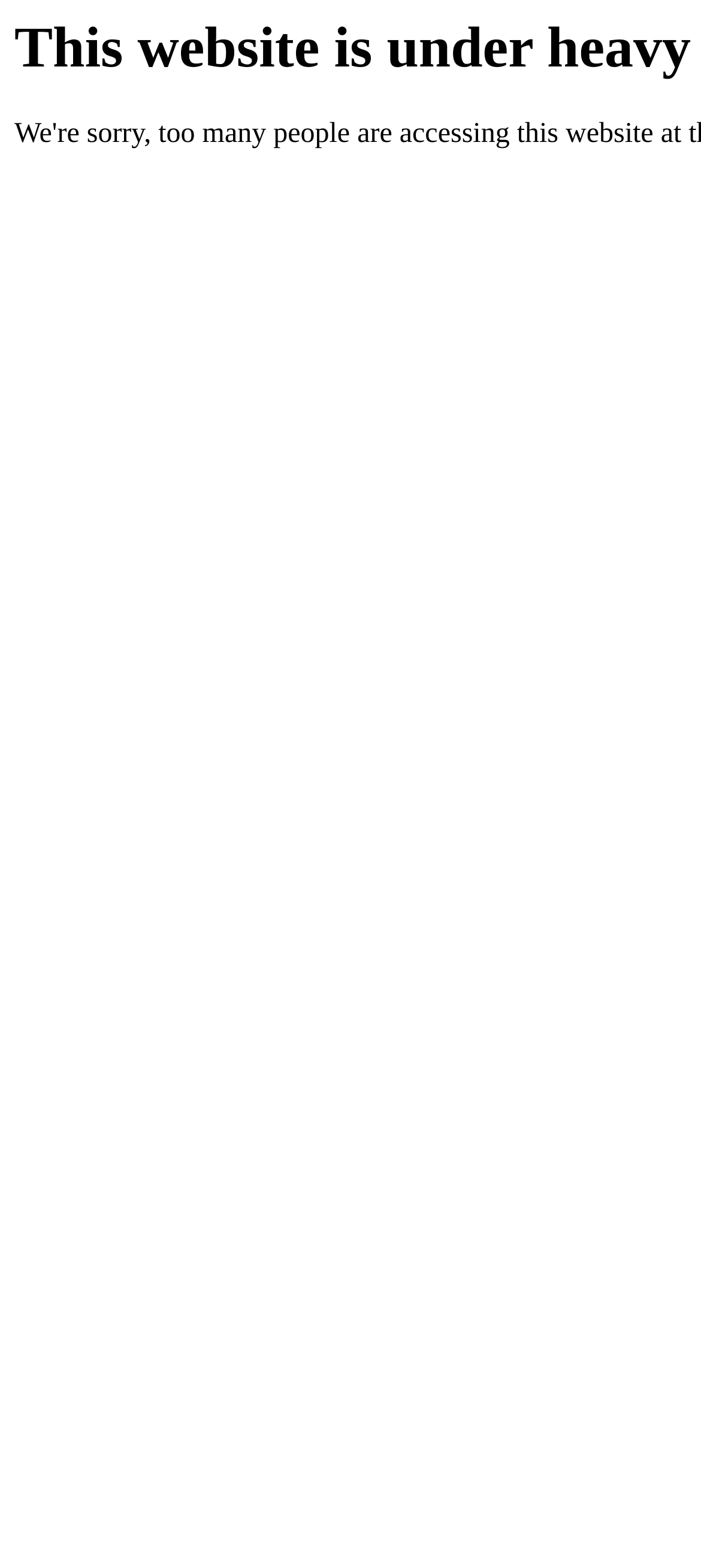Identify and provide the main heading of the webpage.

This website is under heavy load